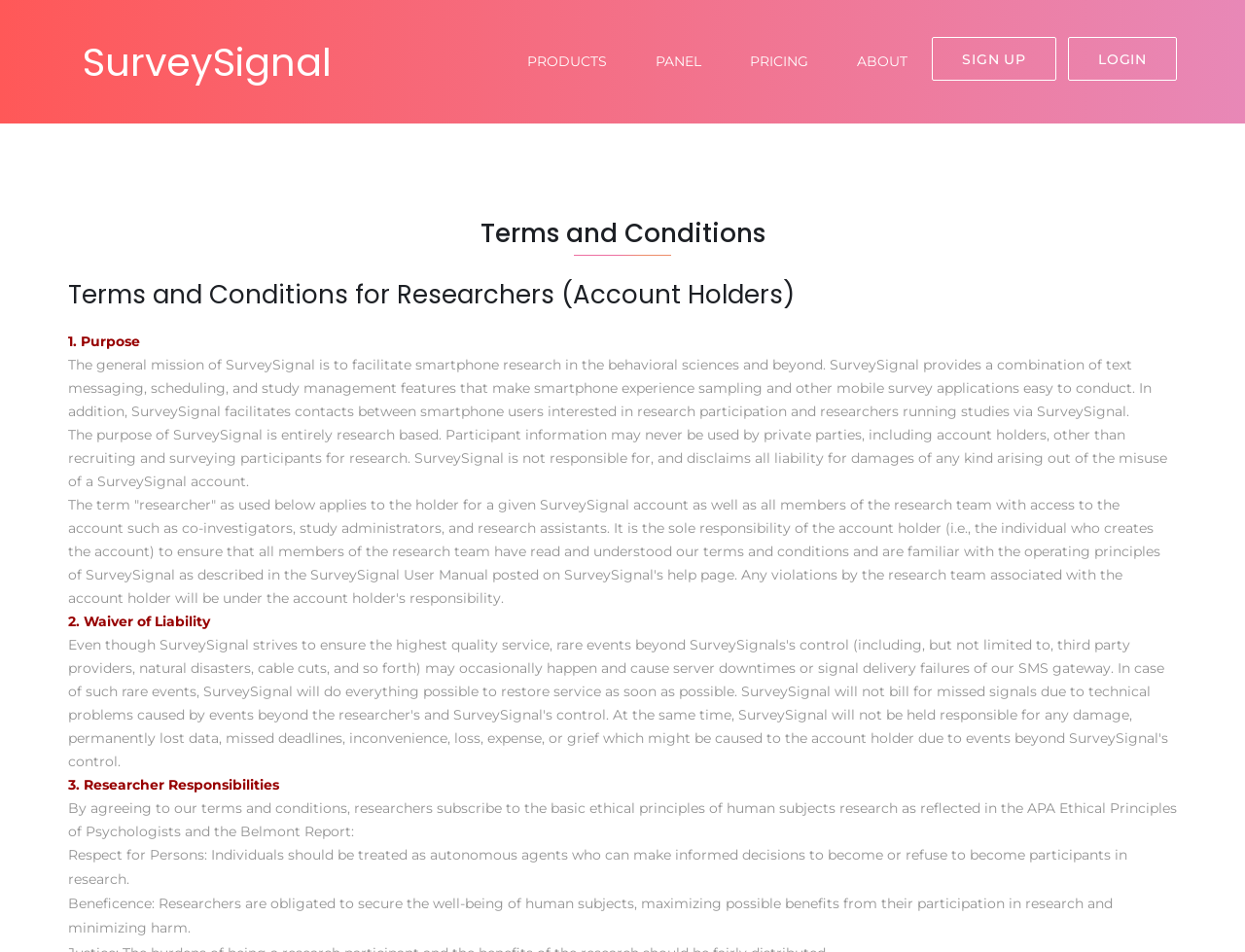What is the role of the account holder?
Using the image, give a concise answer in the form of a single word or short phrase.

Ensure team members understand terms